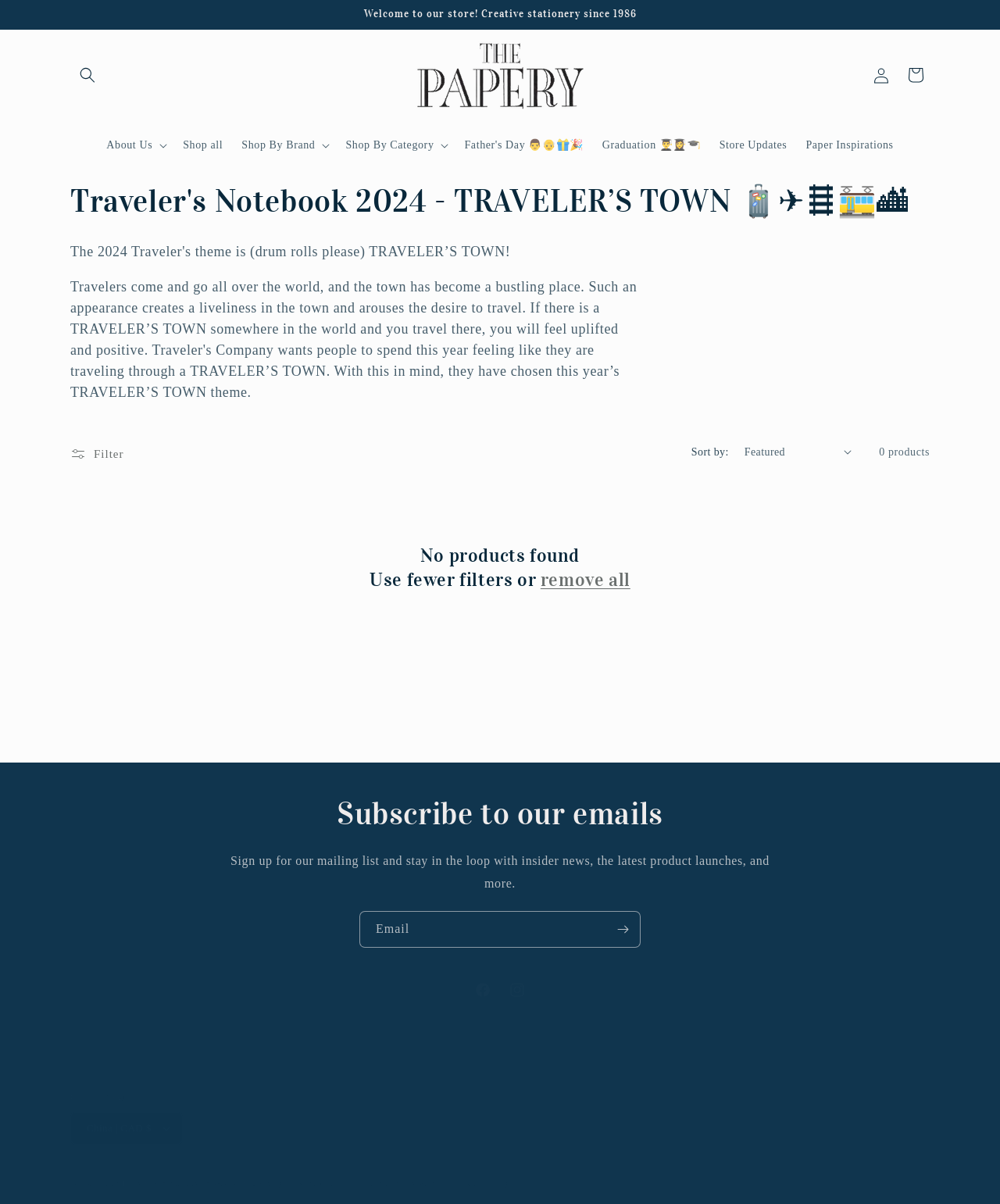Please identify the bounding box coordinates of the element's region that I should click in order to complete the following instruction: "Shop by brand". The bounding box coordinates consist of four float numbers between 0 and 1, i.e., [left, top, right, bottom].

[0.232, 0.107, 0.336, 0.134]